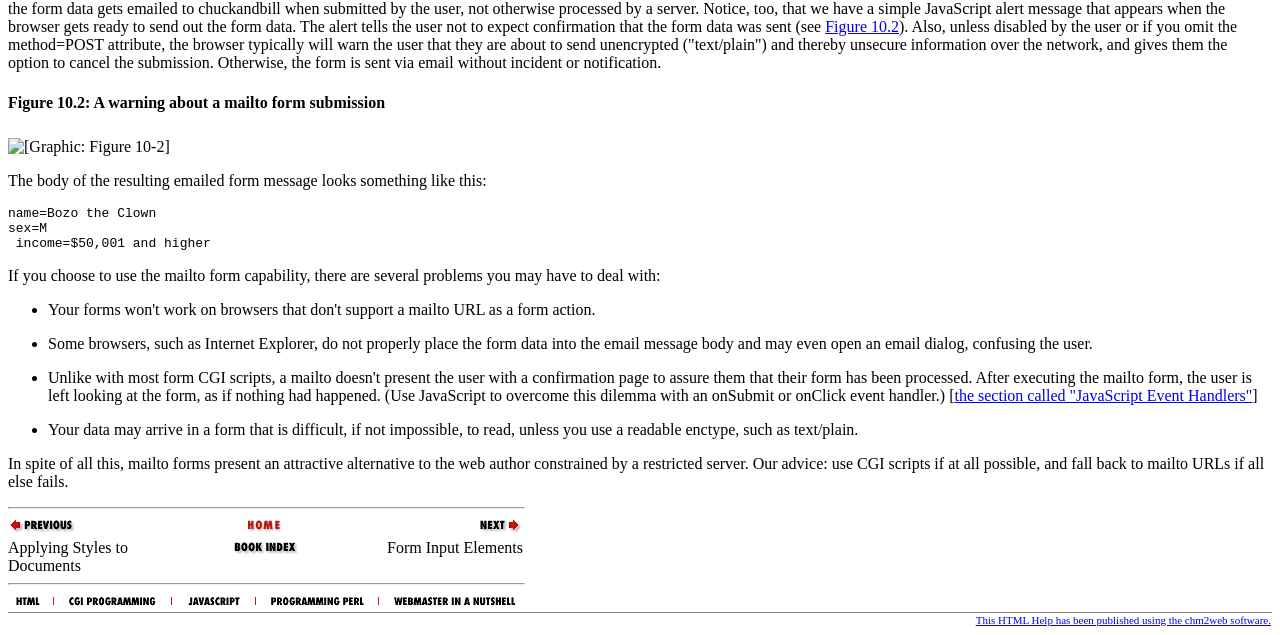From the webpage screenshot, identify the region described by Figure 10.2. Provide the bounding box coordinates as (top-left x, top-left y, bottom-right x, bottom-right y), with each value being a floating point number between 0 and 1.

[0.645, 0.029, 0.702, 0.056]